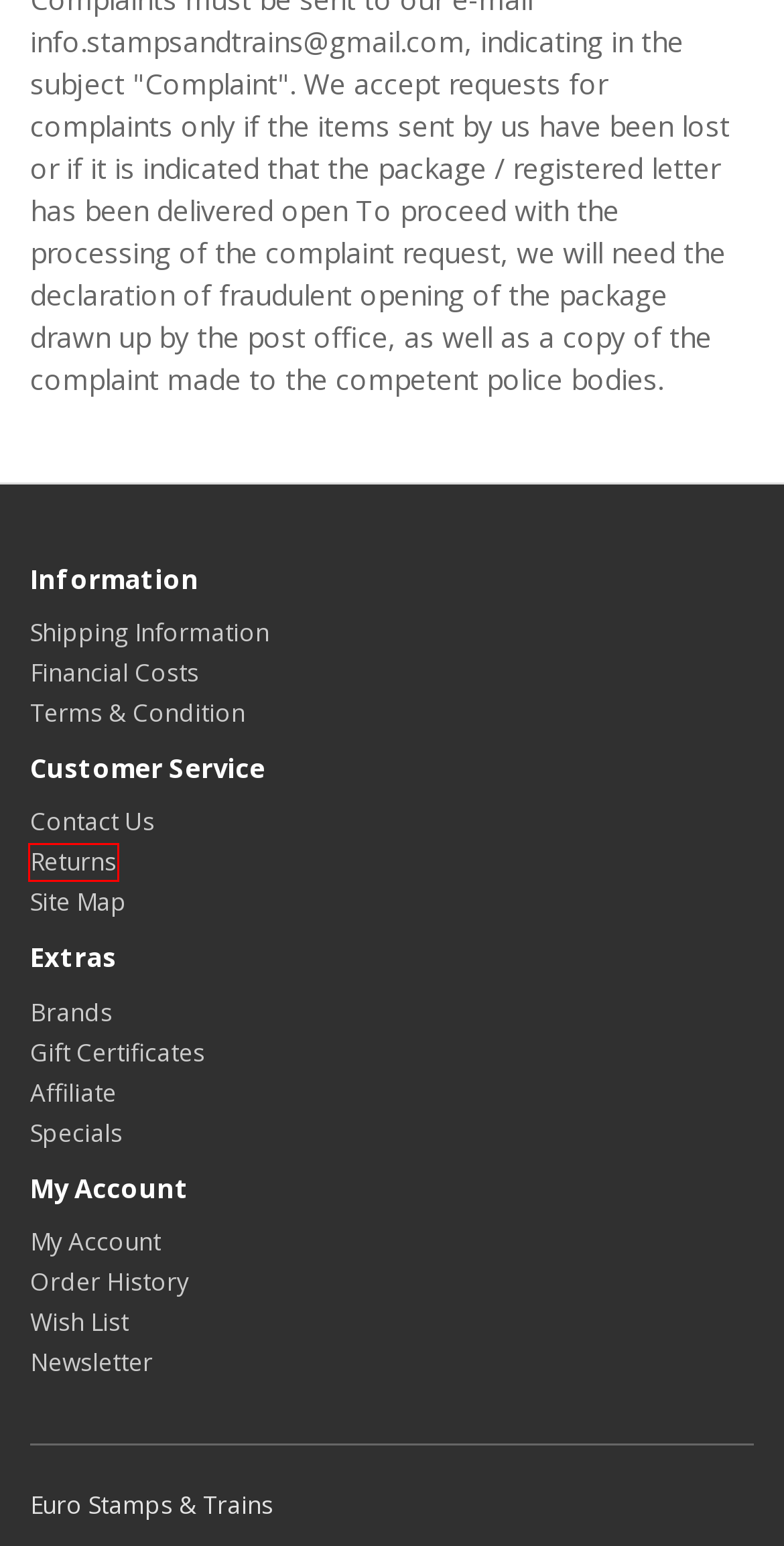You are presented with a screenshot of a webpage with a red bounding box. Select the webpage description that most closely matches the new webpage after clicking the element inside the red bounding box. The options are:
A. Informazioni di Spedizione
B. Offerte Speciali
C. Produttori
D. Financial Costs
E. Contattaci
F. Compra Buono Regalo
G. Gestione Resi (RMA)
H. Programma Affiliato

G